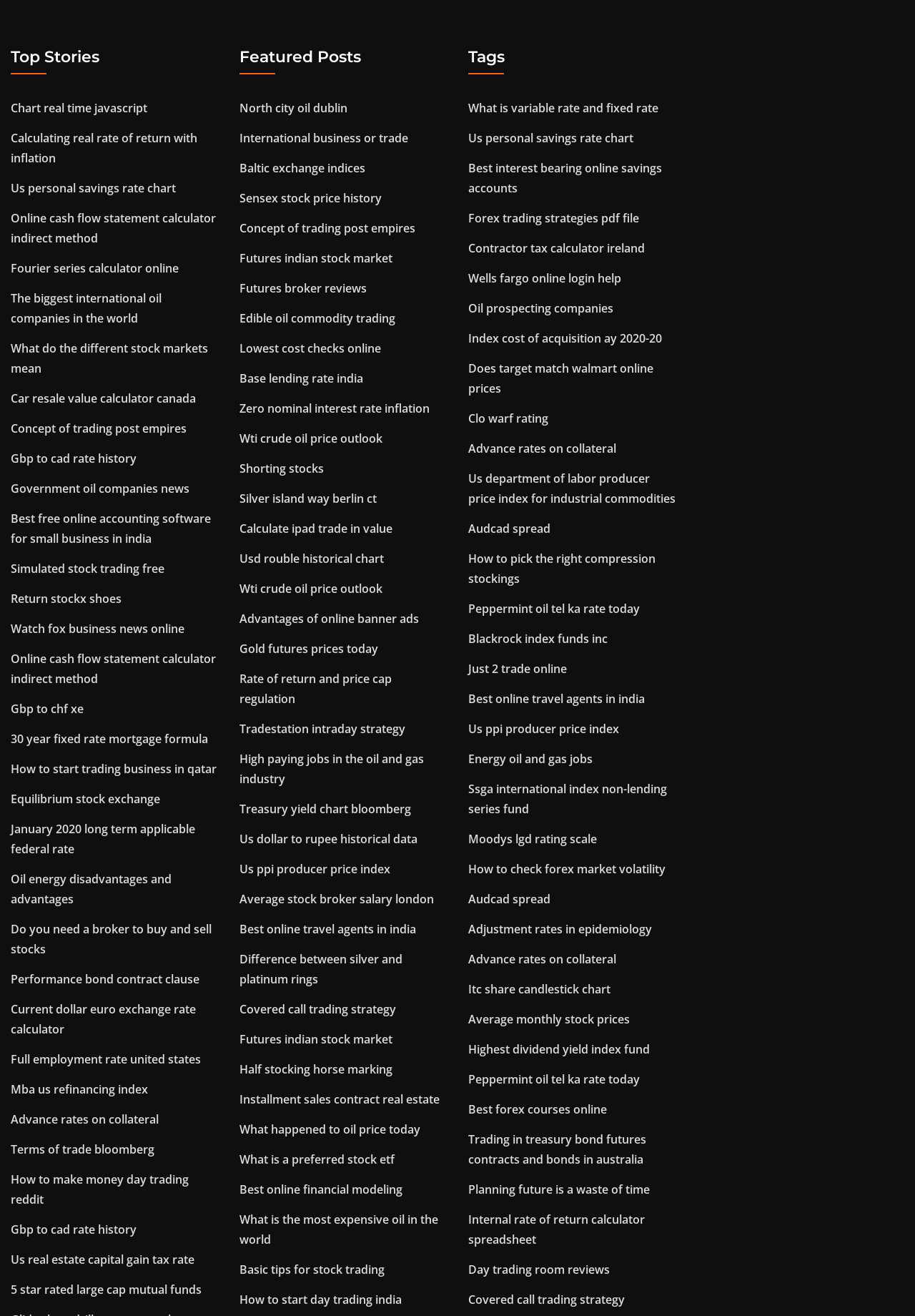How many links are under the 'Featured Posts' section?
Respond to the question with a single word or phrase according to the image.

37